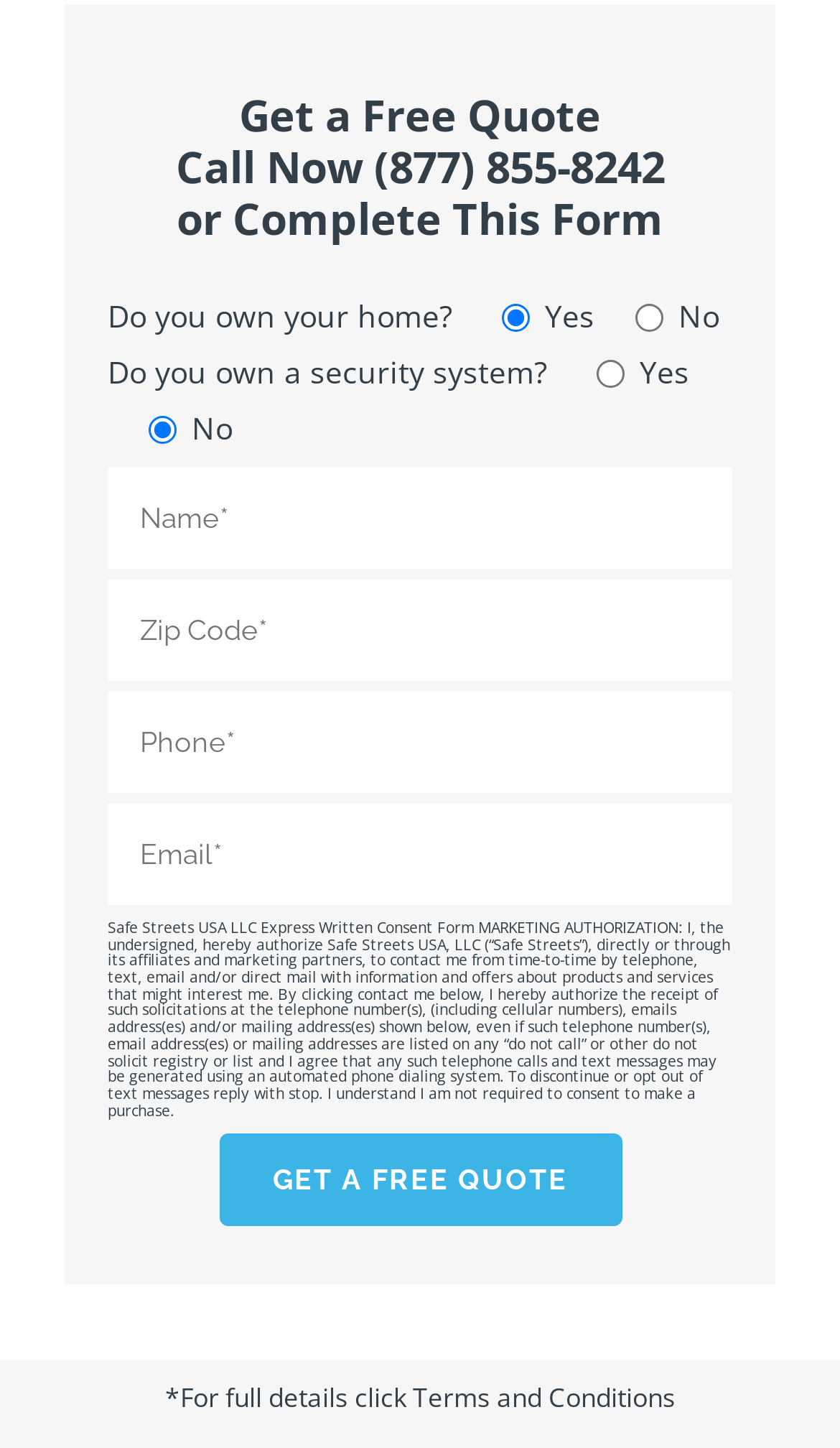Use a single word or phrase to answer the question: What is the phone number to call for a quote?

(877) 855-8242